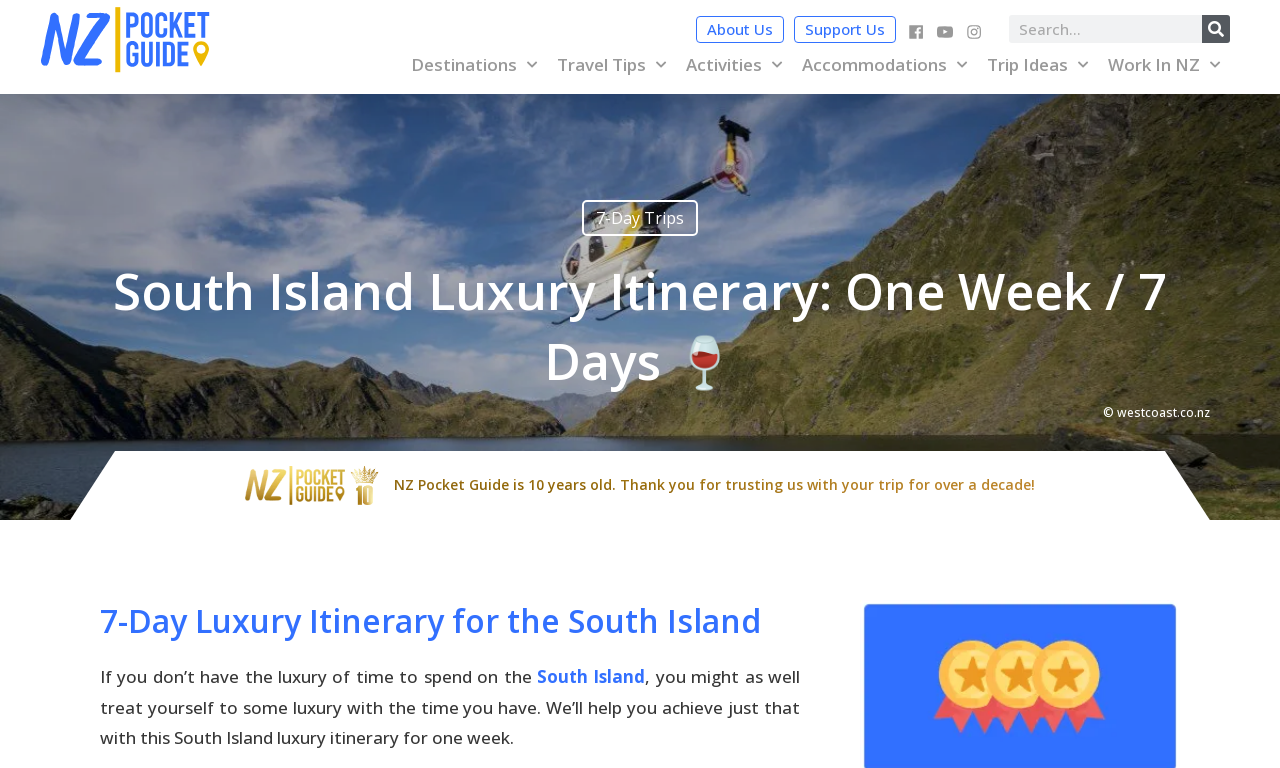Identify the bounding box coordinates of the section that should be clicked to achieve the task described: "Follow on Facebook".

[0.708, 0.031, 0.728, 0.051]